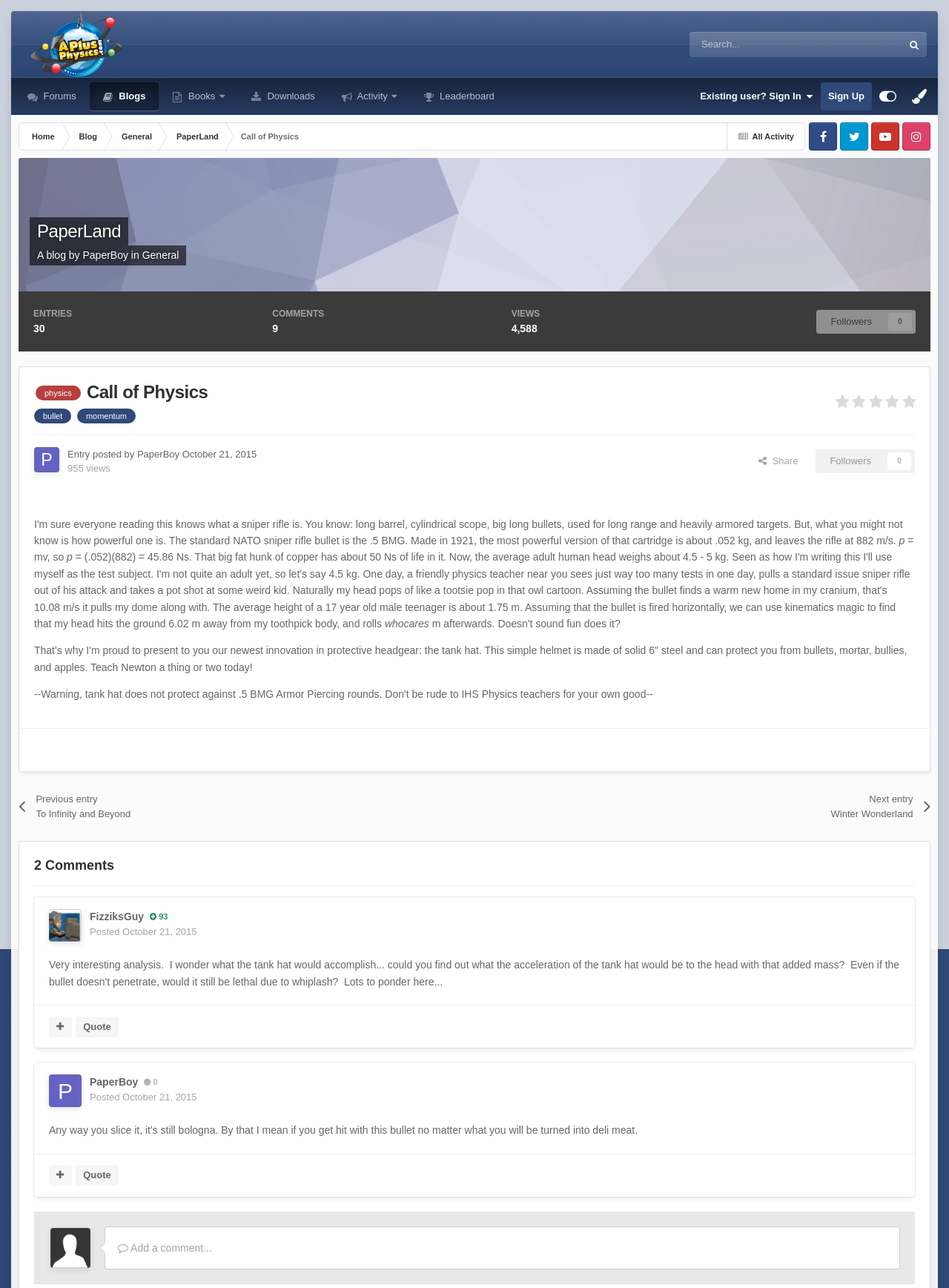Please find the bounding box coordinates of the element that needs to be clicked to perform the following instruction: "Follow PaperLand". The bounding box coordinates should be four float numbers between 0 and 1, represented as [left, top, right, bottom].

[0.86, 0.241, 0.965, 0.259]